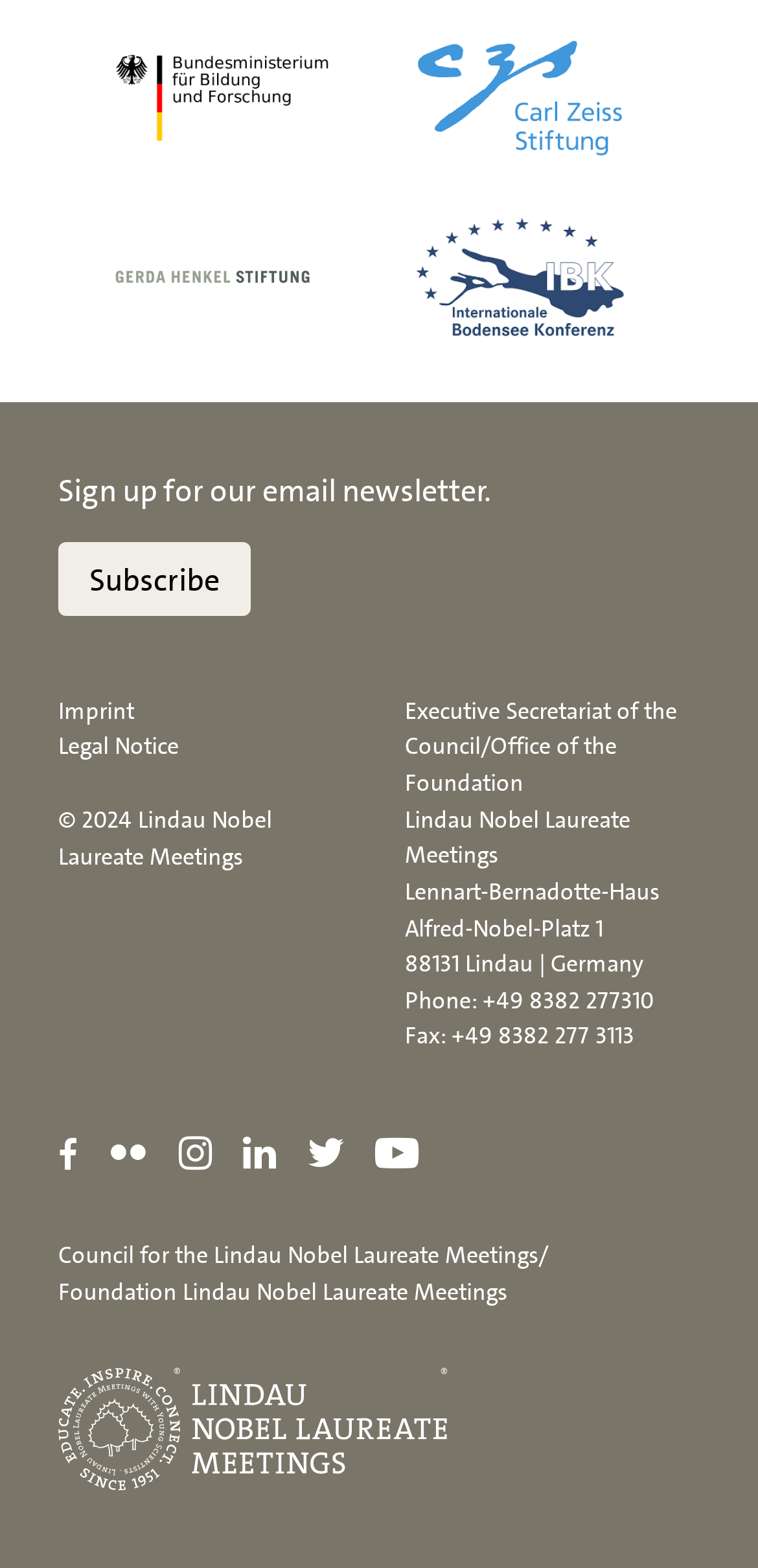Identify the bounding box for the element characterized by the following description: "Subscribe".

[0.077, 0.346, 0.331, 0.392]